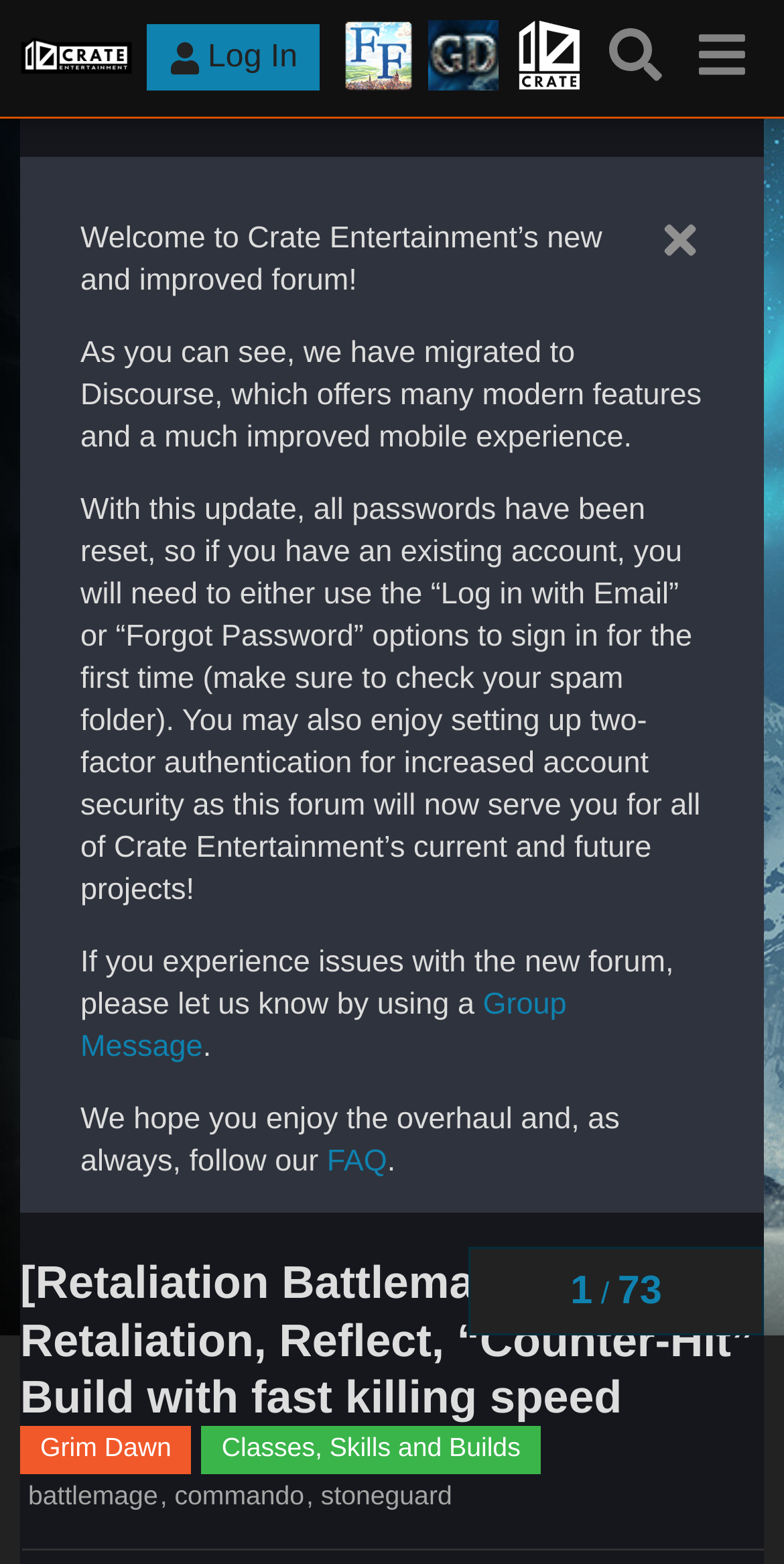Bounding box coordinates should be in the format (top-left x, top-left y, bottom-right x, bottom-right y) and all values should be floating point numbers between 0 and 1. Determine the bounding box coordinate for the UI element described as: Classes, Skills and Builds

[0.257, 0.328, 0.69, 0.359]